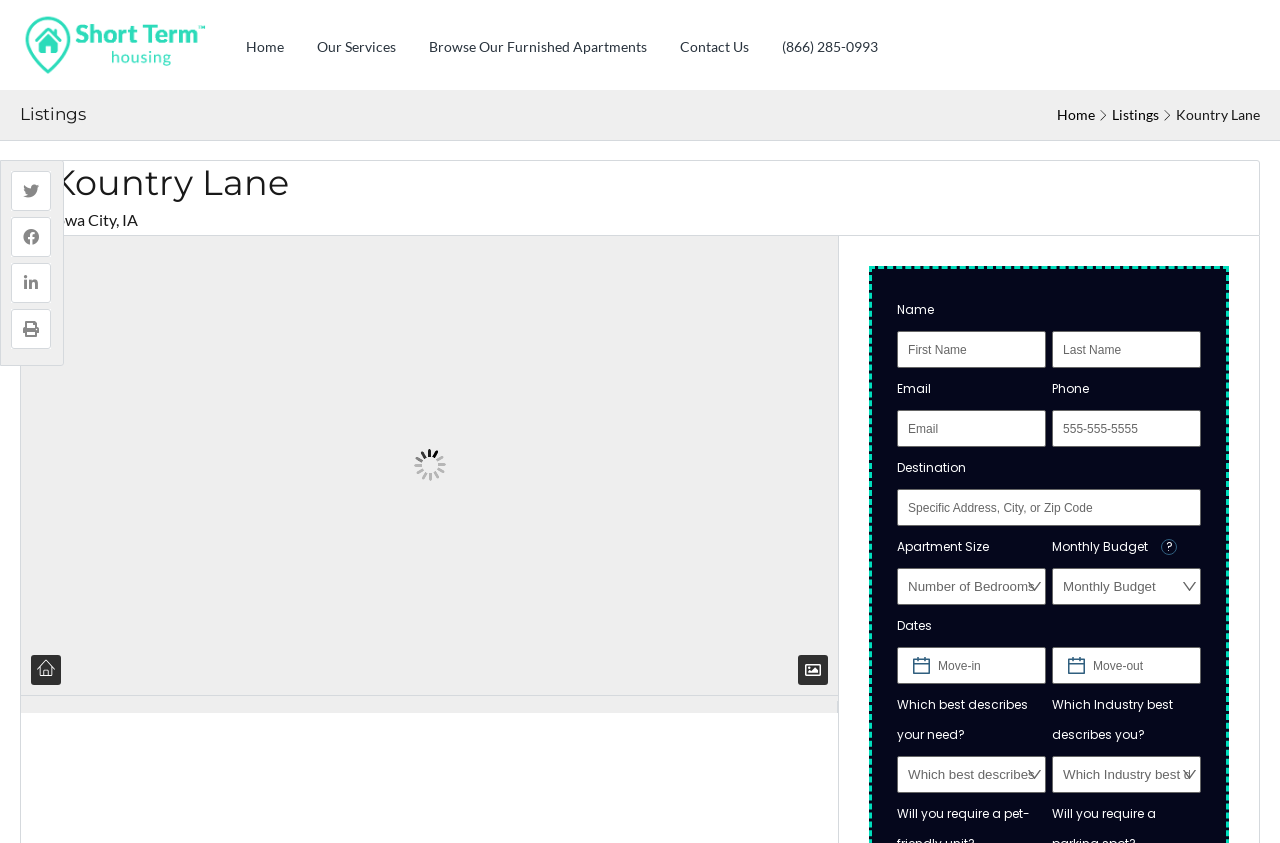Please identify the bounding box coordinates of the area I need to click to accomplish the following instruction: "Visit the Brisbane Hypnosis Clinic".

None